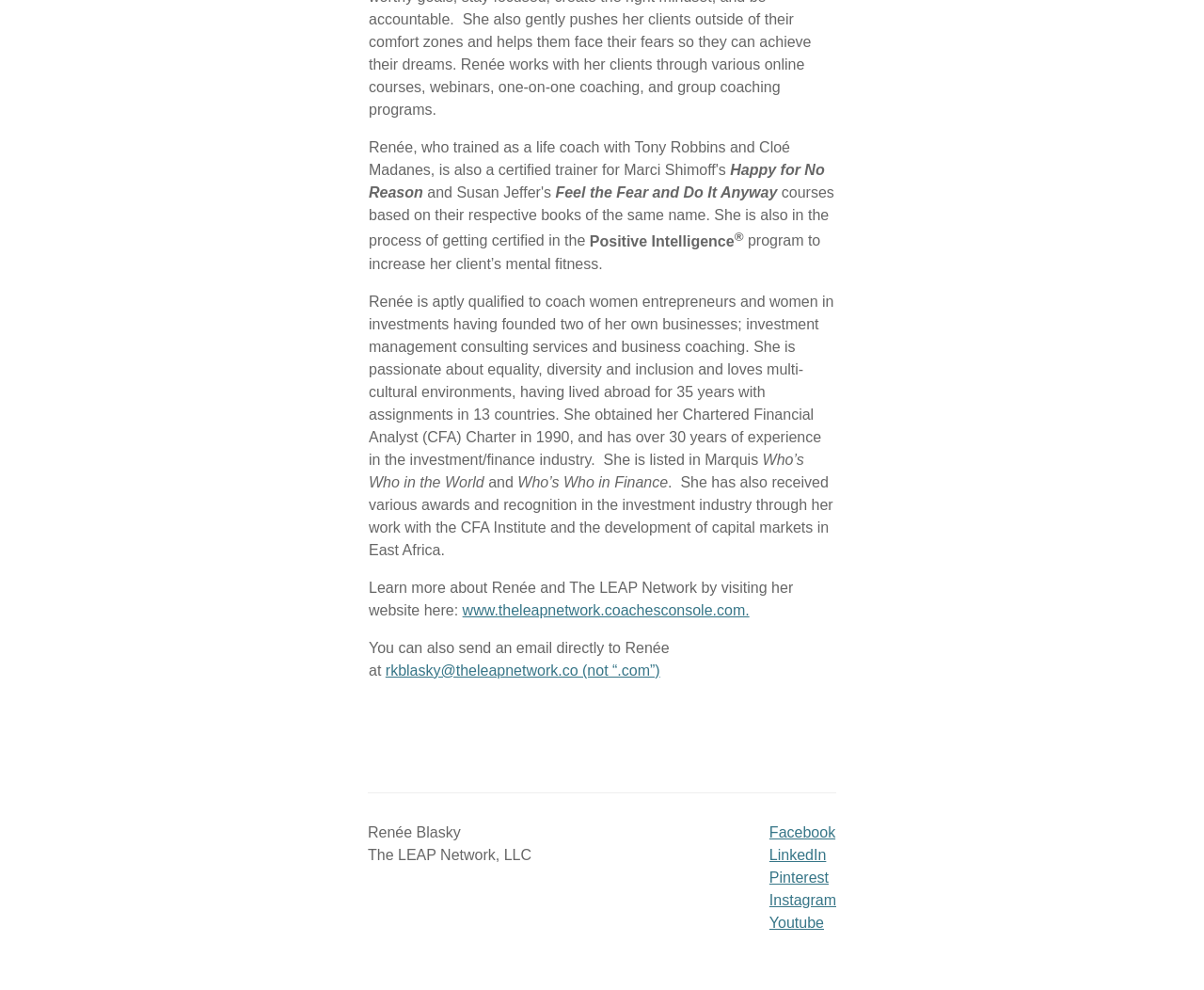What social media platforms does Renée have a presence on?
Observe the image and answer the question with a one-word or short phrase response.

Facebook, LinkedIn, Pinterest, Instagram, Youtube